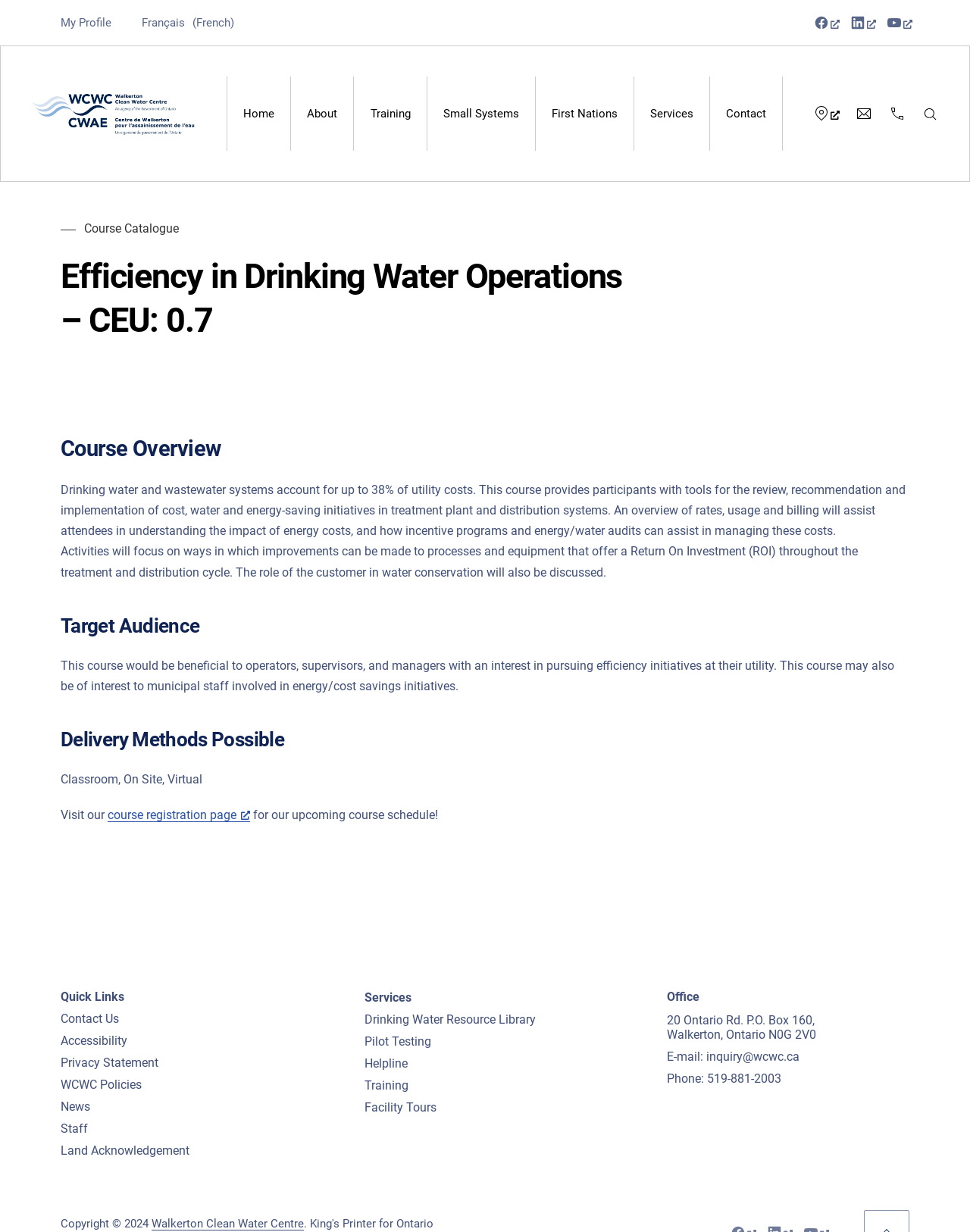Determine the bounding box coordinates of the region that needs to be clicked to achieve the task: "Click the 'SEARCH' button".

[0.942, 0.062, 0.977, 0.123]